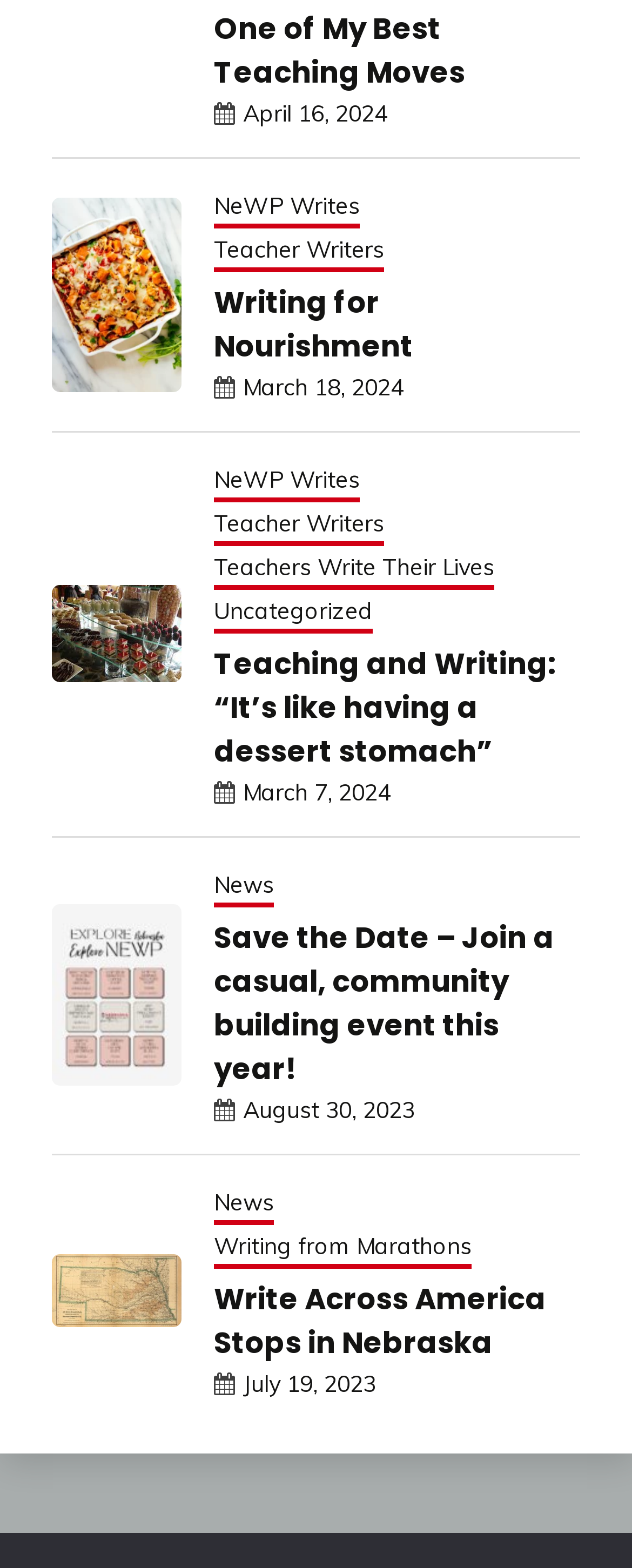Locate the bounding box coordinates of the clickable region to complete the following instruction: "Check the event 'Save the Date – Join a casual, community building event this year!' ."

[0.338, 0.583, 0.918, 0.695]